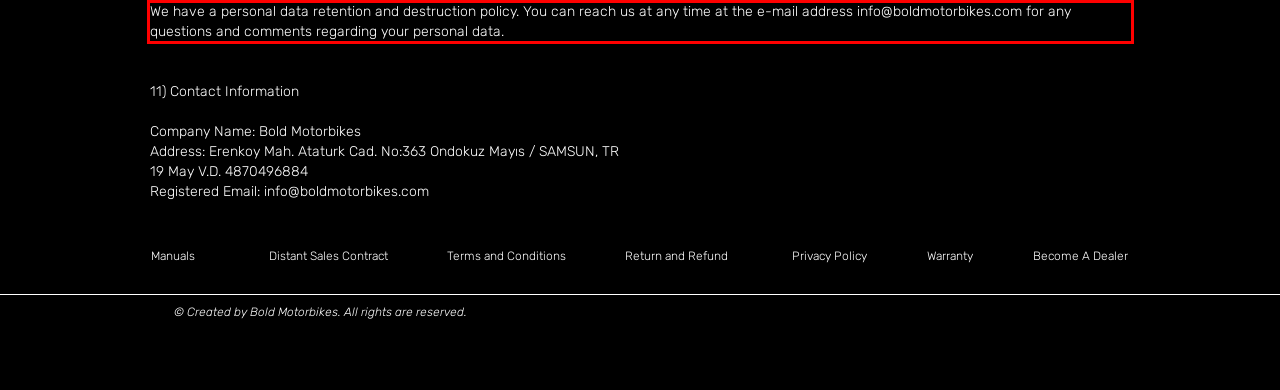Given a webpage screenshot, identify the text inside the red bounding box using OCR and extract it.

We have a personal data retention and destruction policy. You can reach us at any time at the e-mail address info@boldmotorbikes.com for any questions and comments regarding your personal data.